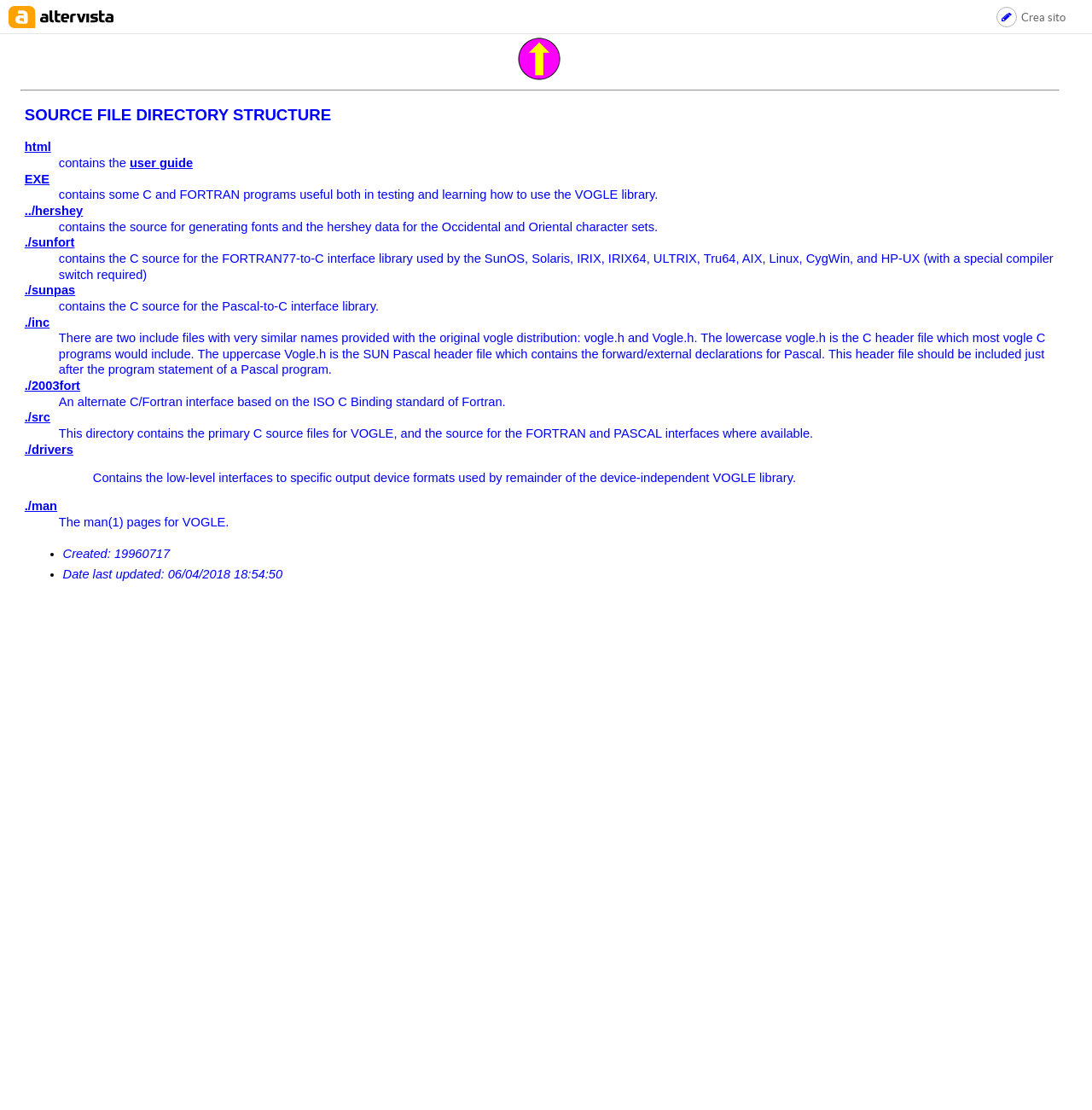Please identify the bounding box coordinates for the region that you need to click to follow this instruction: "click the 'h Crea sito' link".

[0.912, 0.0, 0.975, 0.031]